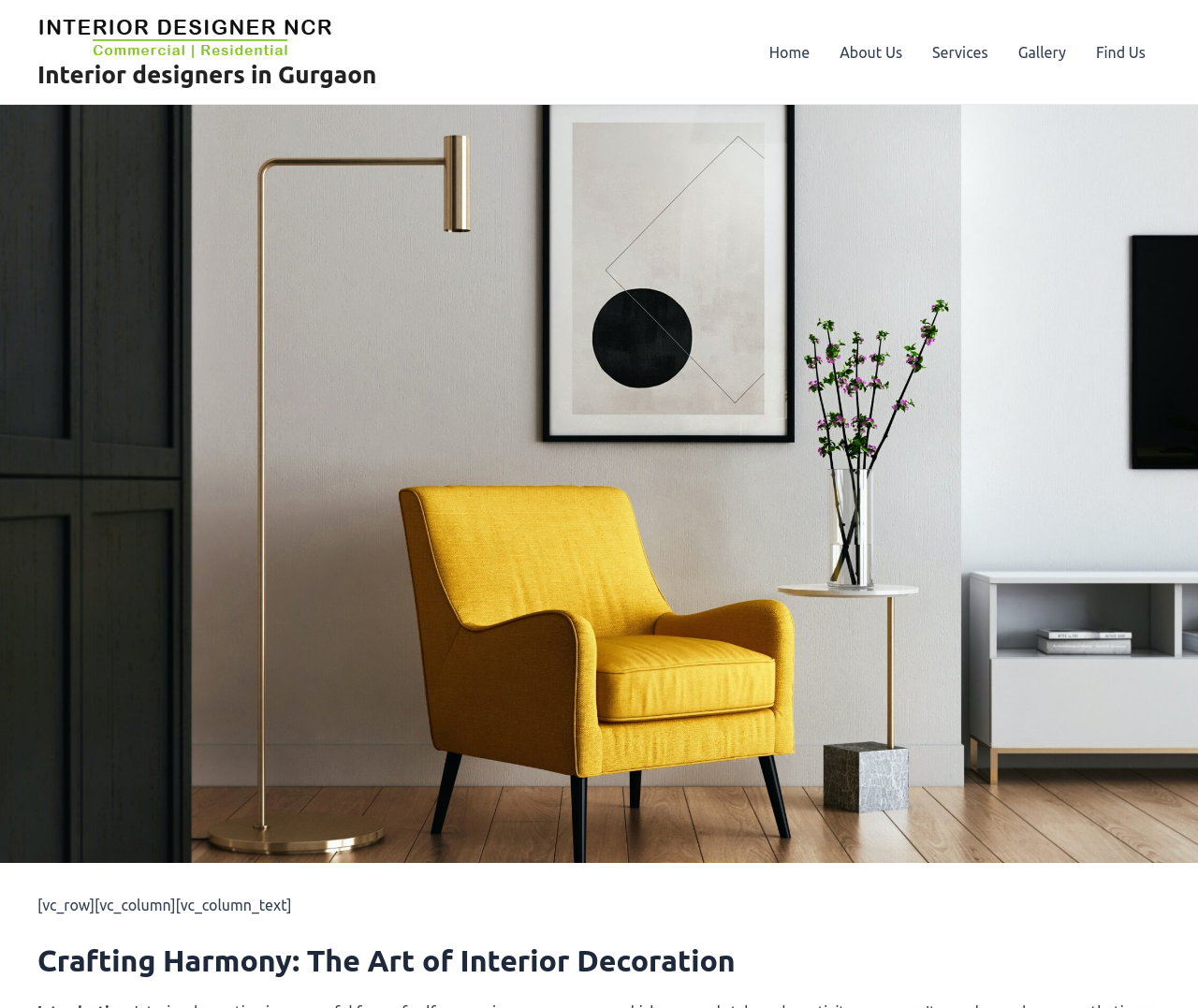Please answer the following question using a single word or phrase: 
What is the bounding box coordinate of the 'Gallery' link?

[0.837, 0.014, 0.902, 0.089]